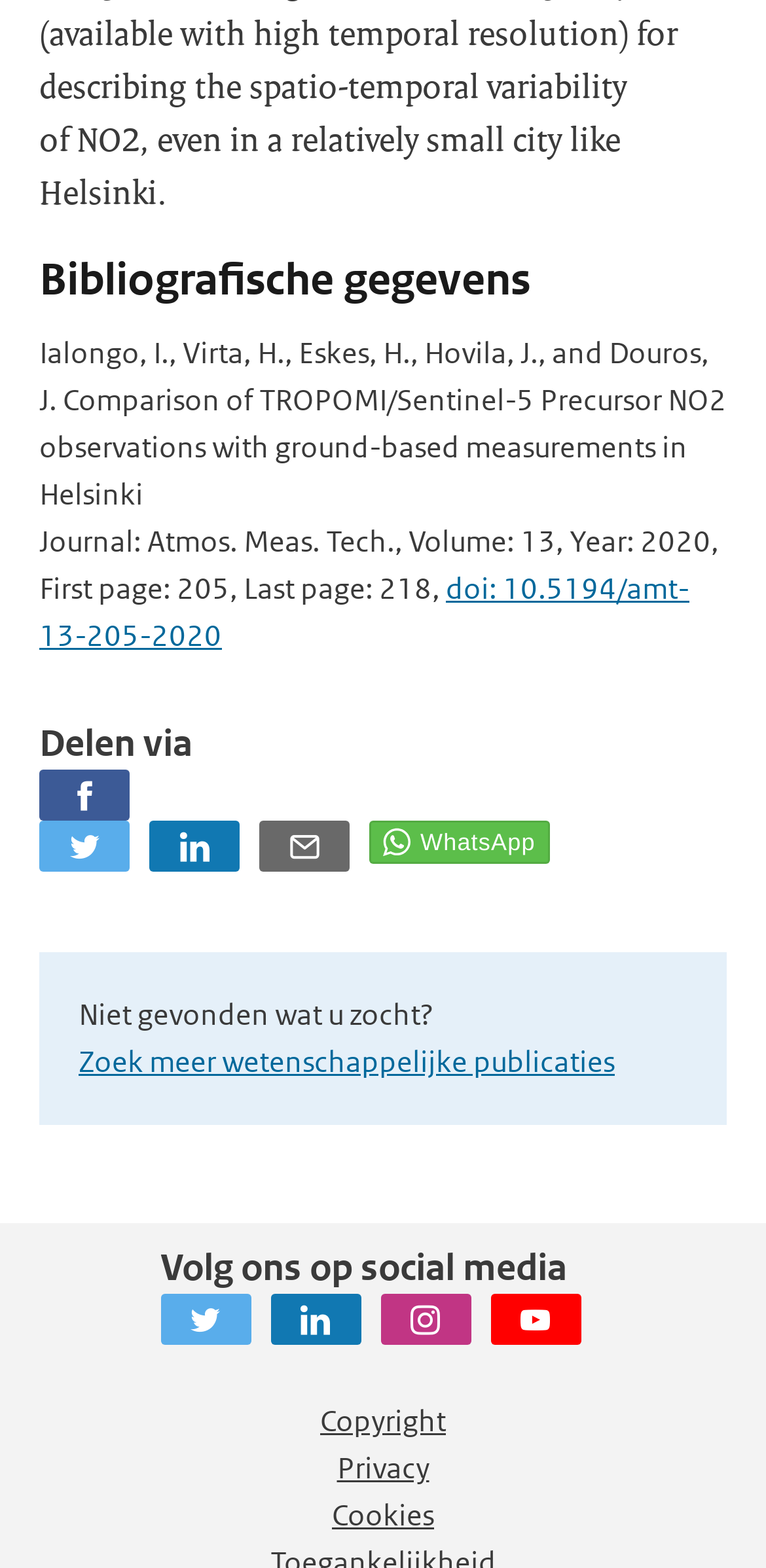Specify the bounding box coordinates of the area to click in order to execute this command: 'Share on Facebook'. The coordinates should consist of four float numbers ranging from 0 to 1, and should be formatted as [left, top, right, bottom].

[0.051, 0.491, 0.169, 0.523]